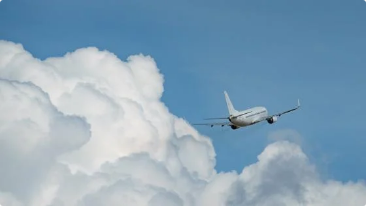Explain in detail what you see in the image.

The image captures a sleek airplane soaring high above a bed of fluffy, white clouds against a bright blue sky. The aircraft is angled slightly, giving a sense of dynamic motion as it ascends into the expanse above. This visually striking scene conveys the freedom and adventure associated with air travel, evoking thoughts of exploration and new horizons. The image complements the article titled "Reflections on Summer Missionary Visits, Part I," hinting at journeys undertaken for meaningful missions or explorations during summer months.